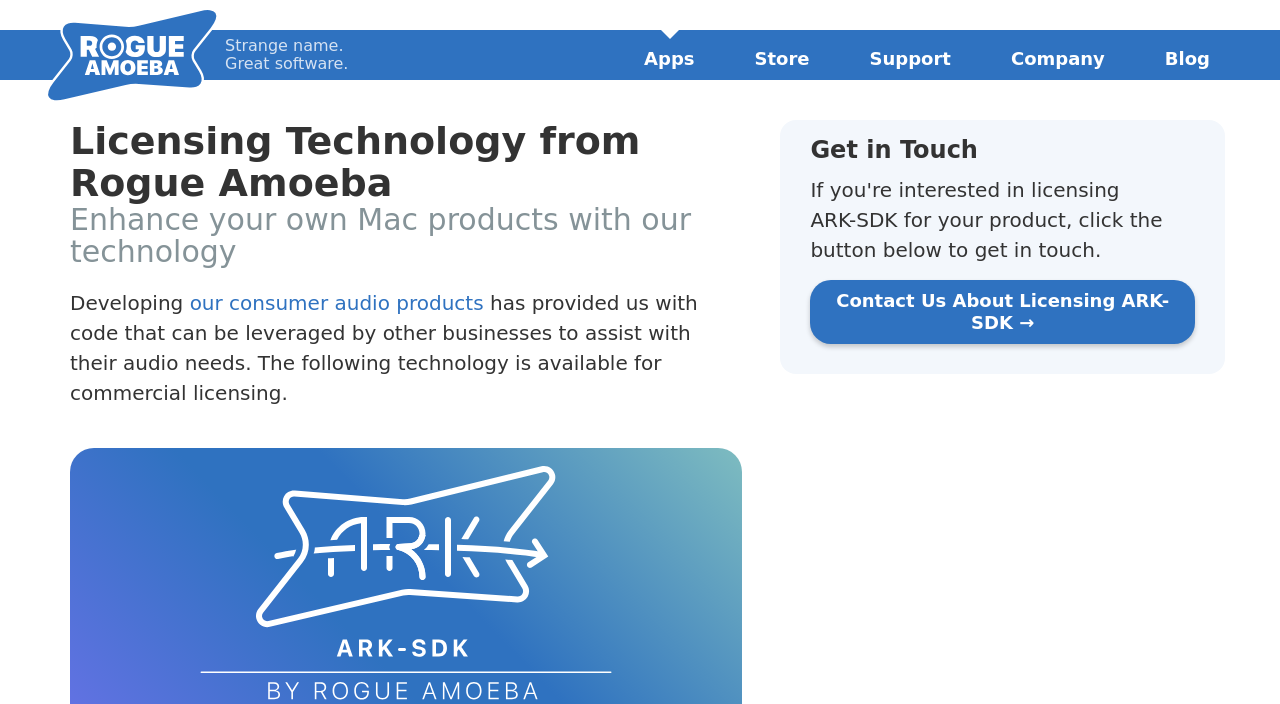What is the purpose of the ARK-SDK?
Refer to the image and respond with a one-word or short-phrase answer.

For commercial licensing